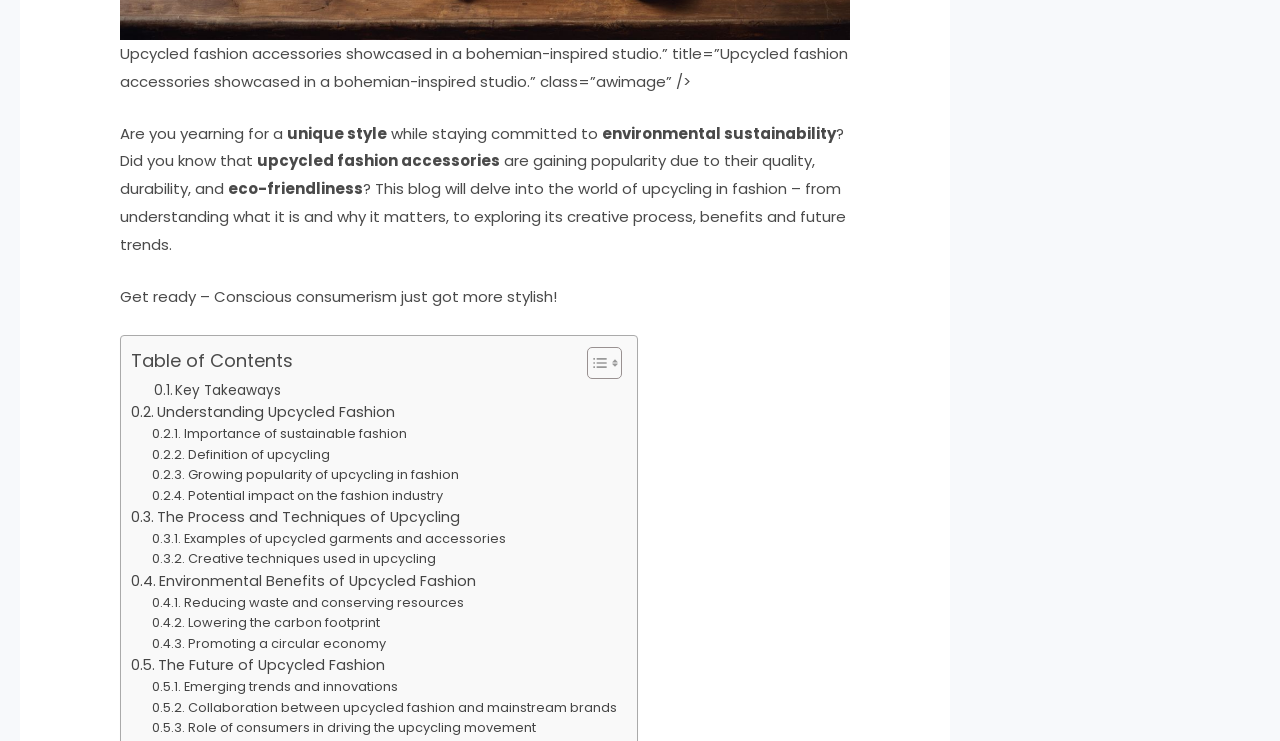Specify the bounding box coordinates of the element's region that should be clicked to achieve the following instruction: "Read Key Takeaways". The bounding box coordinates consist of four float numbers between 0 and 1, in the format [left, top, right, bottom].

[0.12, 0.512, 0.22, 0.541]